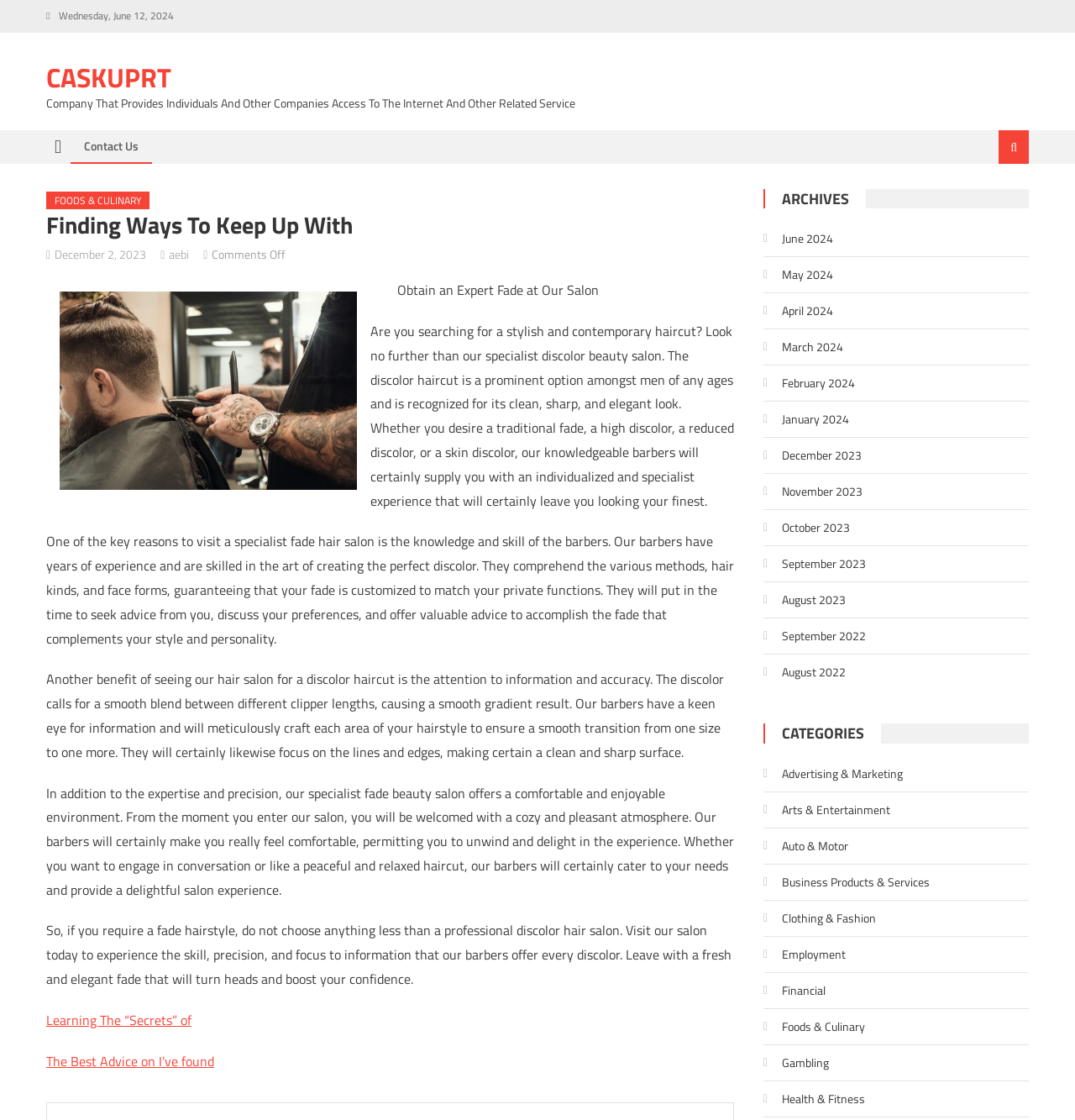Find the bounding box coordinates of the element to click in order to complete this instruction: "Read the article posted on 'December 2, 2023'". The bounding box coordinates must be four float numbers between 0 and 1, denoted as [left, top, right, bottom].

[0.051, 0.219, 0.136, 0.235]